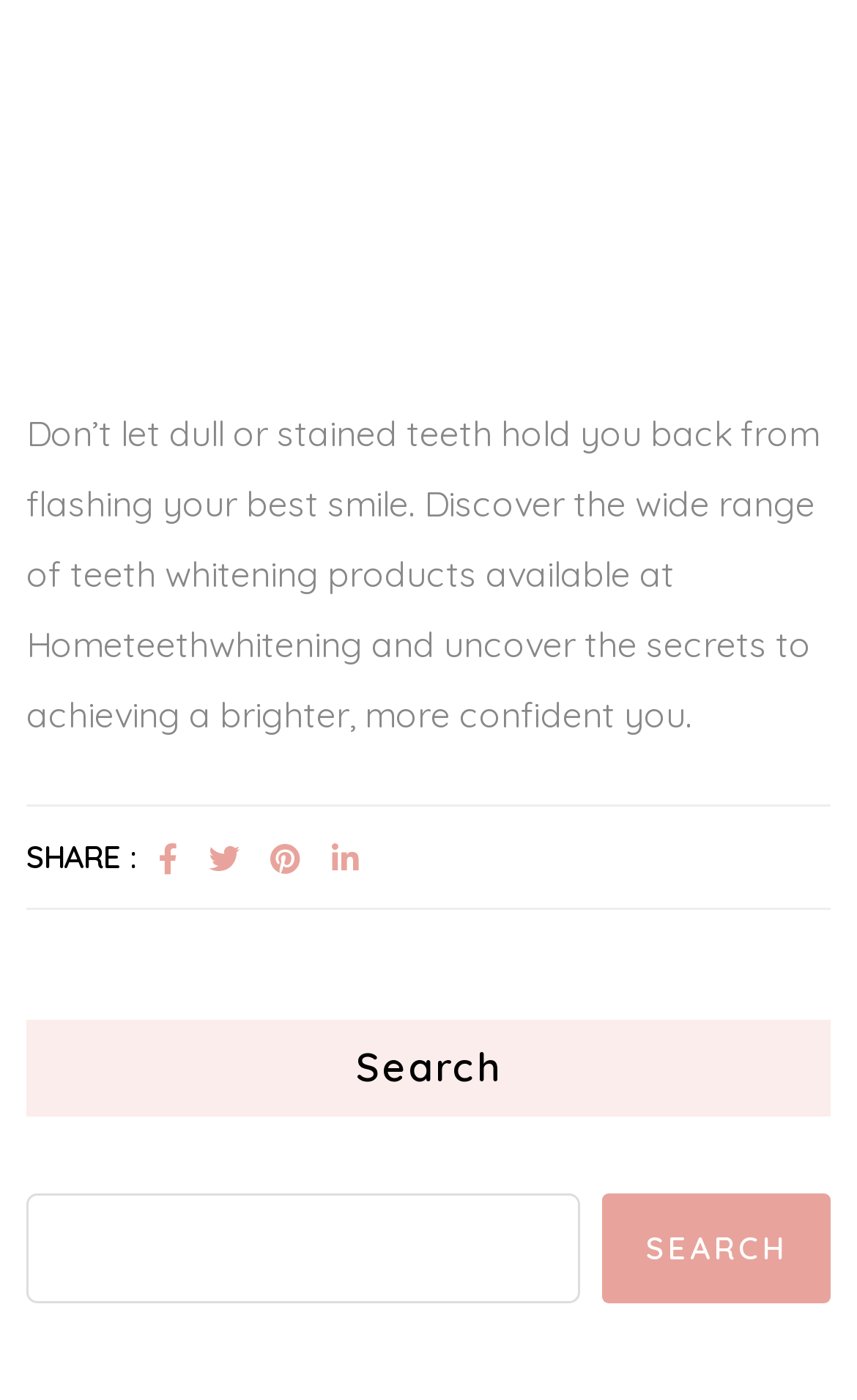Bounding box coordinates are specified in the format (top-left x, top-left y, bottom-right x, bottom-right y). All values are floating point numbers bounded between 0 and 1. Please provide the bounding box coordinate of the region this sentence describes: parent_node: SEARCH name="s"

[0.031, 0.852, 0.677, 0.93]